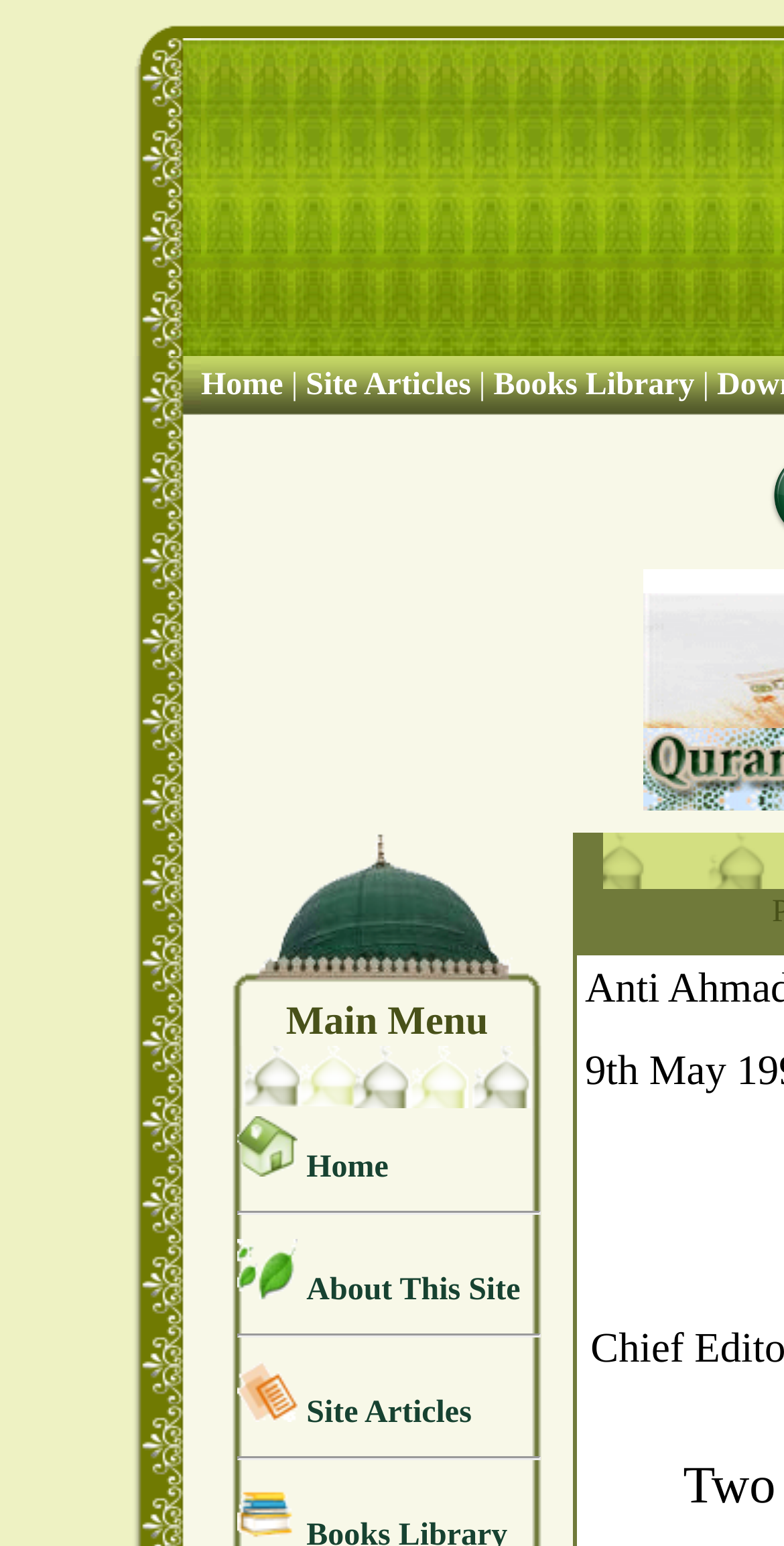What is the second menu item?
Ensure your answer is thorough and detailed.

I looked at the main menu section and found that the second link is labeled 'Site Articles'.